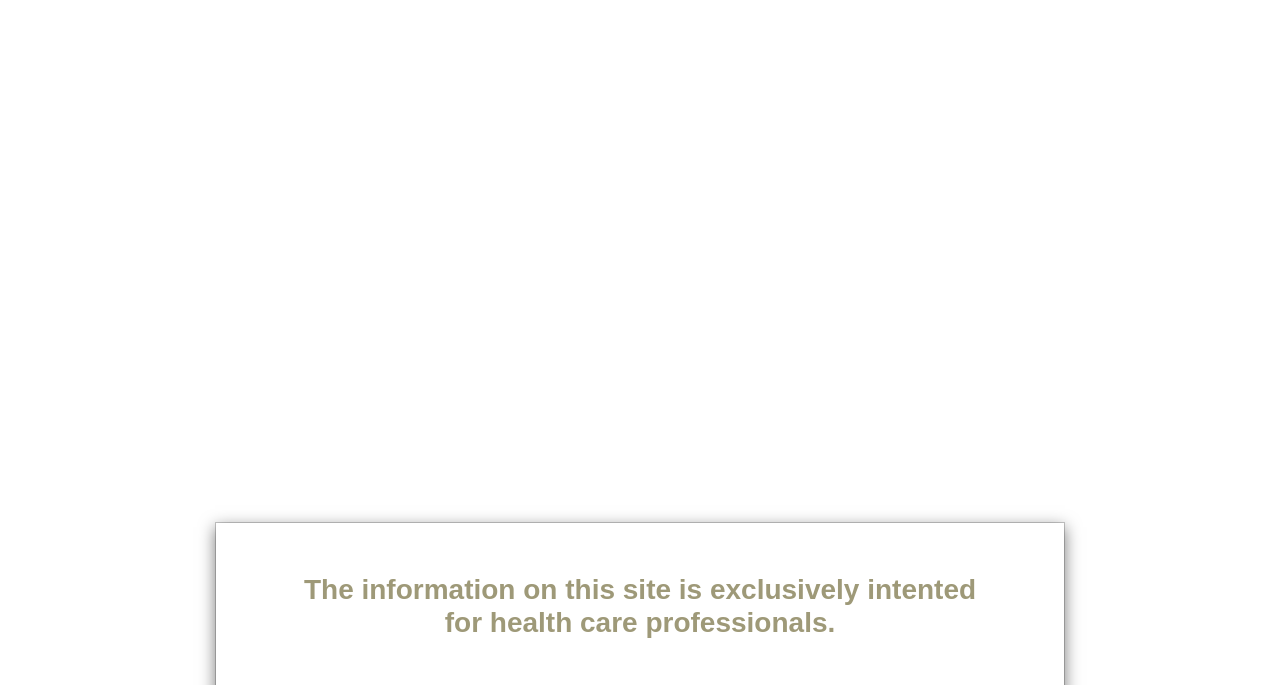Point out the bounding box coordinates of the section to click in order to follow this instruction: "Share the article to WhatsApp".

[0.753, 0.307, 0.96, 0.363]